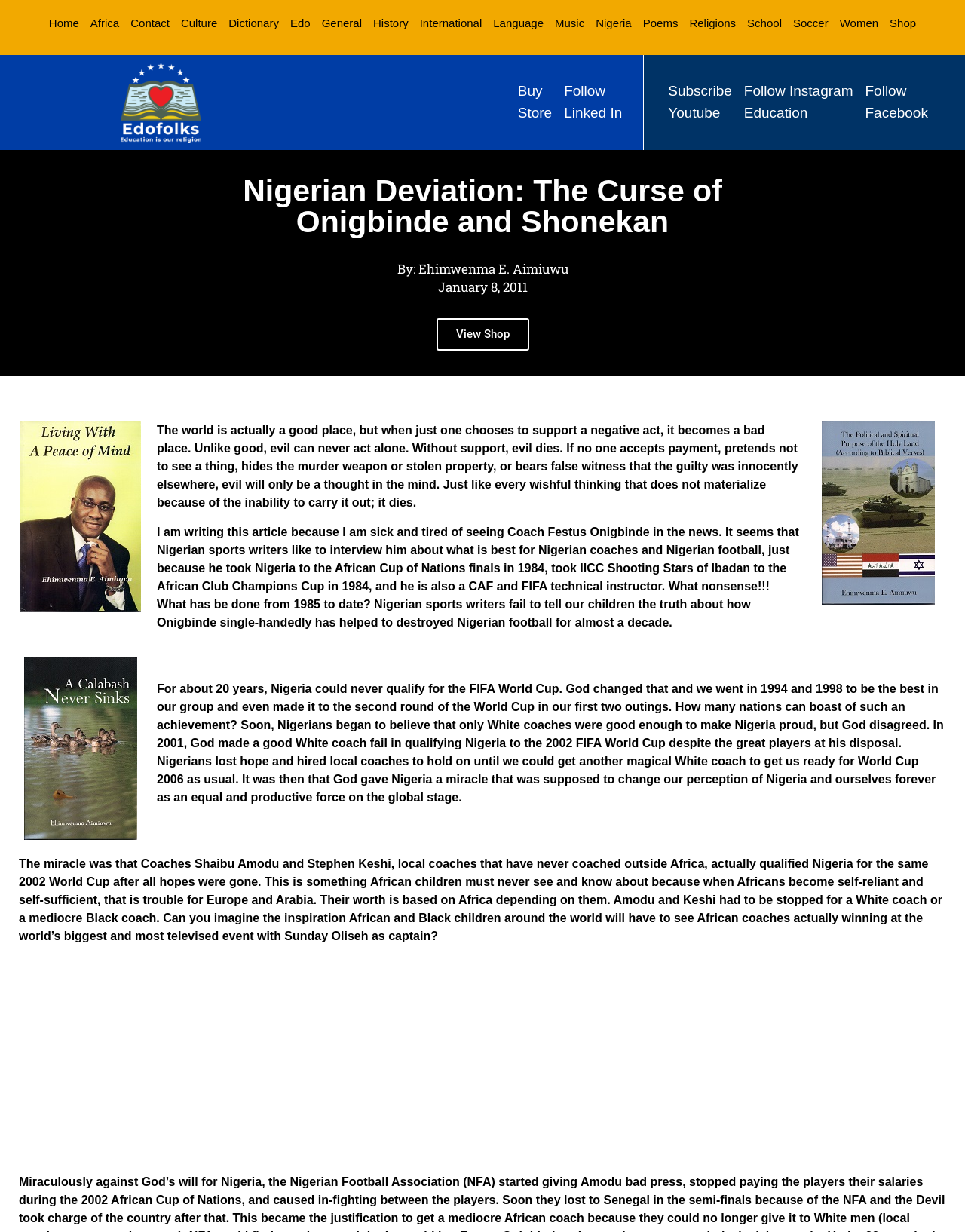Please identify the bounding box coordinates of the region to click in order to complete the task: "Follow on LinkedIn". The coordinates must be four float numbers between 0 and 1, specified as [left, top, right, bottom].

[0.585, 0.066, 0.645, 0.101]